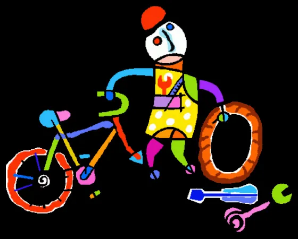Give a one-word or short phrase answer to this question: 
What is the color of the flat tire?

Orange